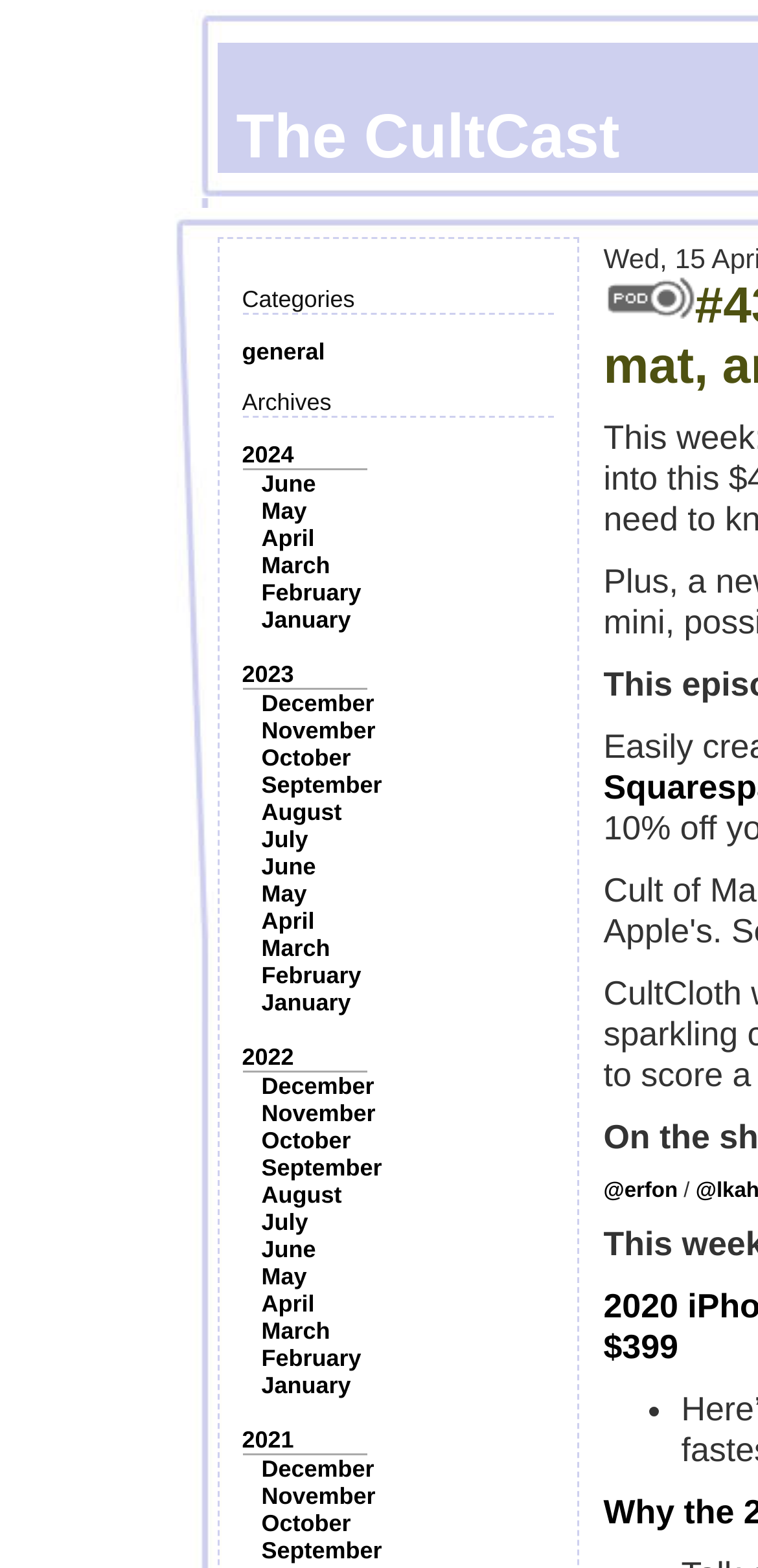Please identify the bounding box coordinates of the area that needs to be clicked to follow this instruction: "Go to the June archives".

[0.345, 0.3, 0.417, 0.317]